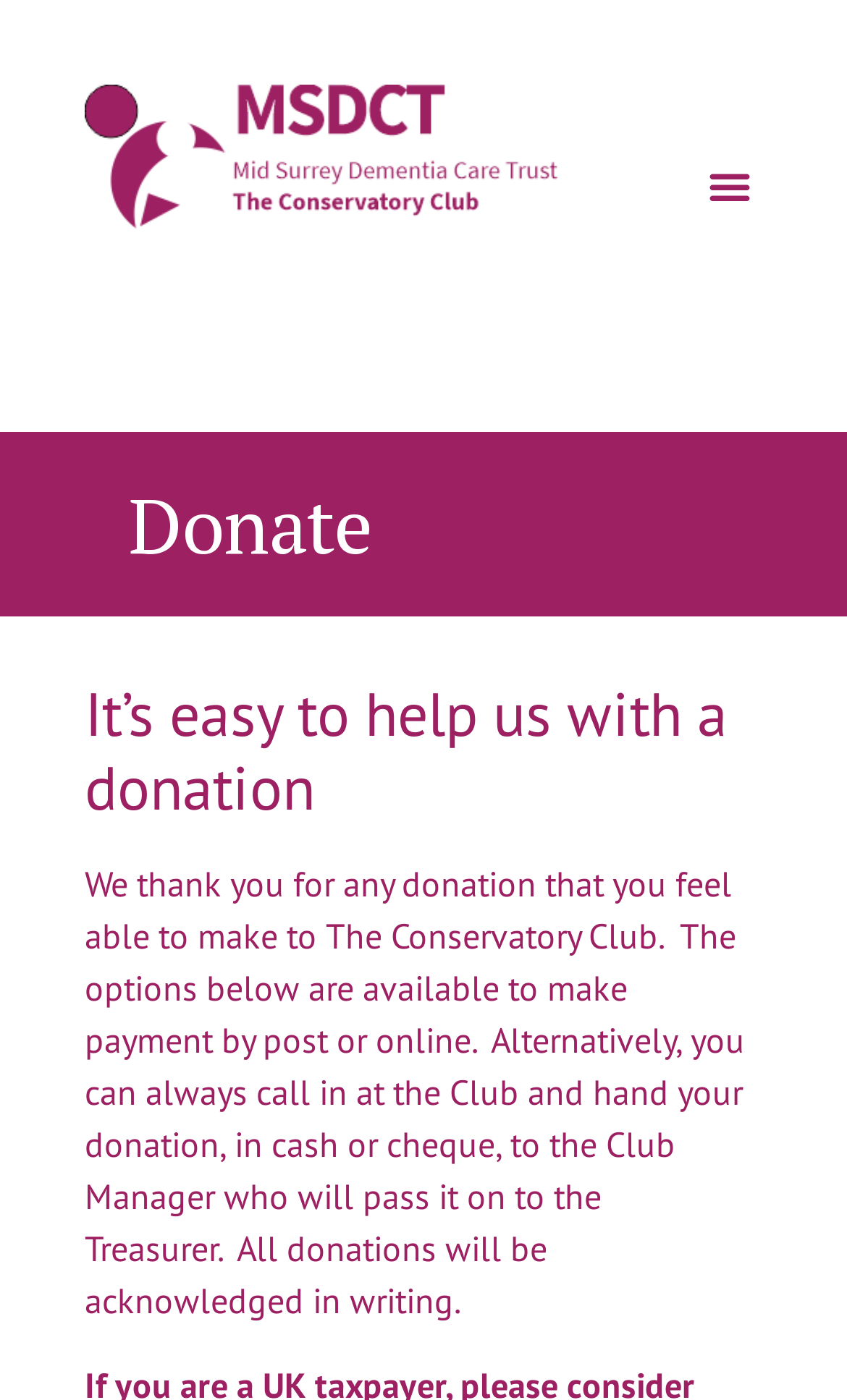Consider the image and give a detailed and elaborate answer to the question: 
Who will acknowledge donations?

The webpage states that 'All donations will be acknowledged in writing.' Although it does not explicitly mention who will acknowledge the donations, it is implied that the Treasurer will be responsible for sending the acknowledgement, as the Club Manager will pass on the donation to the Treasurer.